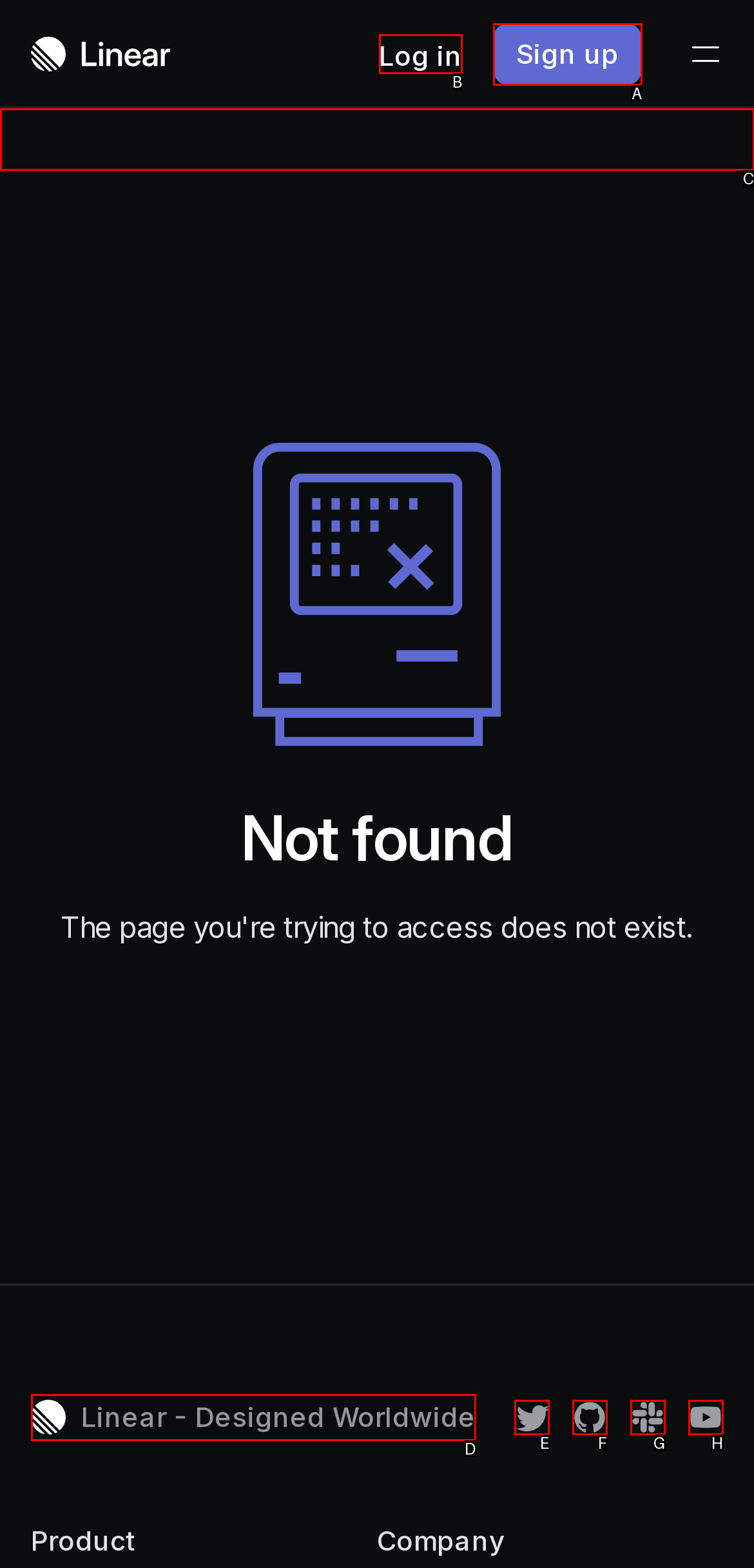Select the letter of the option that should be clicked to achieve the specified task: Log in. Respond with just the letter.

B